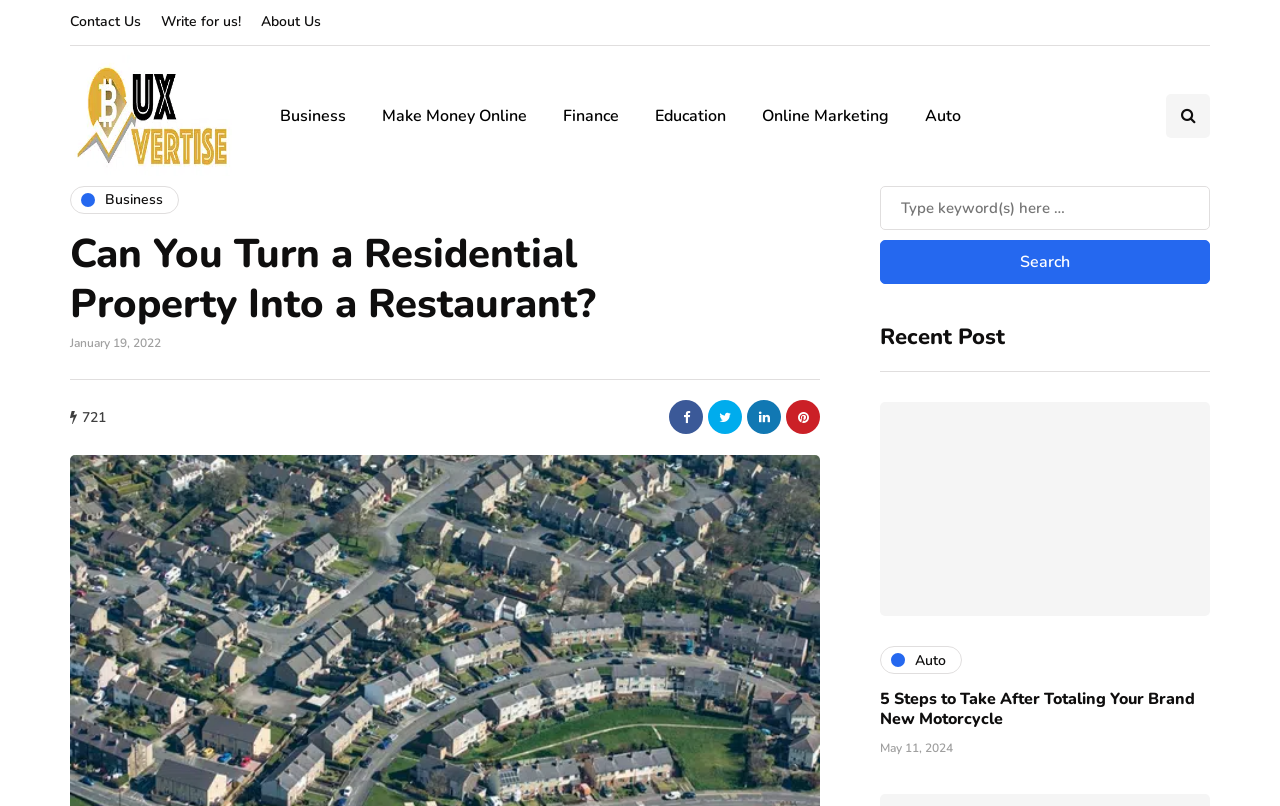Please answer the following question using a single word or phrase: What is the name of the website?

Buxvertise